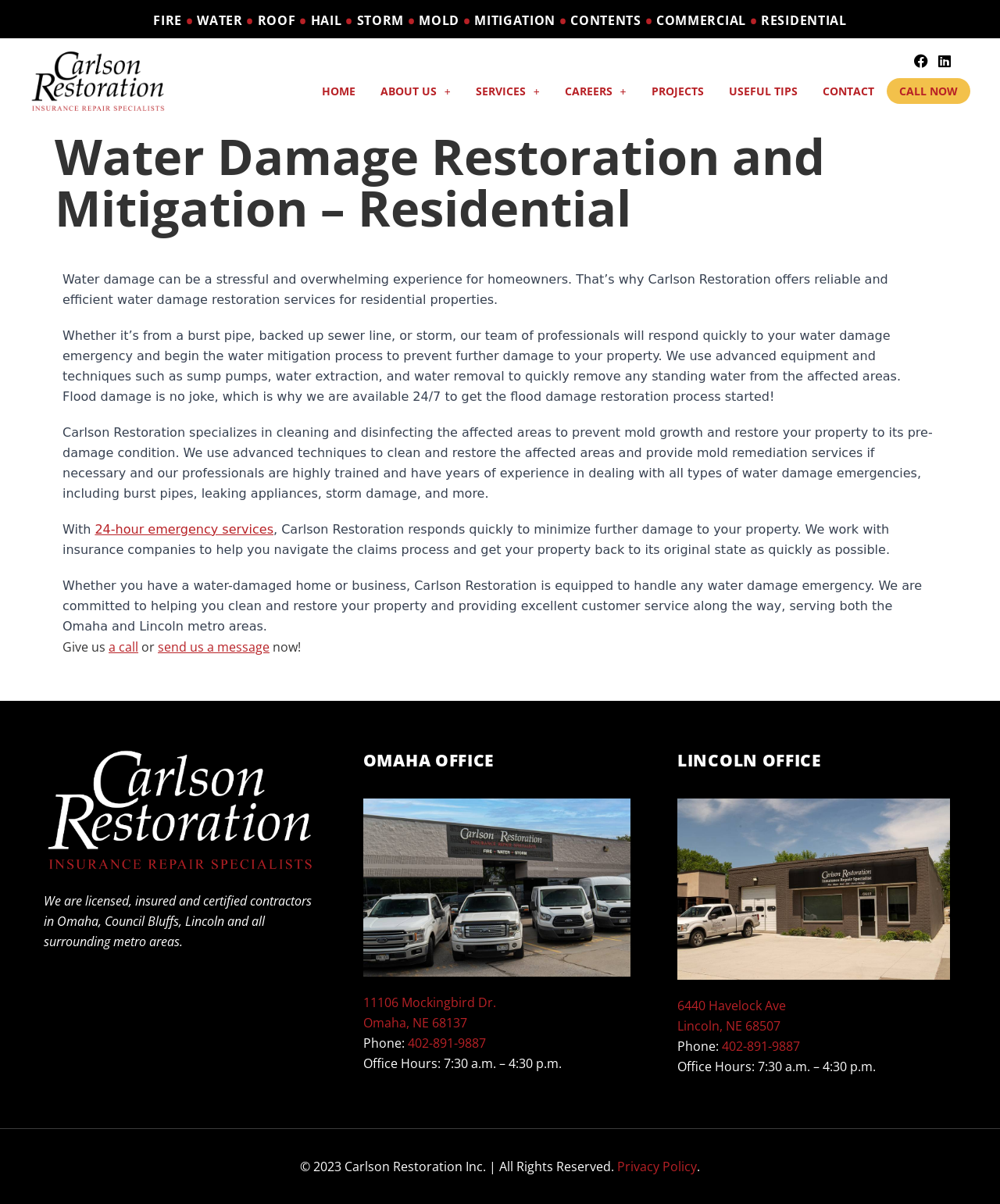What is the phone number of the Omaha office?
Analyze the screenshot and provide a detailed answer to the question.

The phone number of the Omaha office is 402-891-9887, which is indicated by the link element '402-891-9887' with bounding box coordinates [0.408, 0.859, 0.486, 0.873].